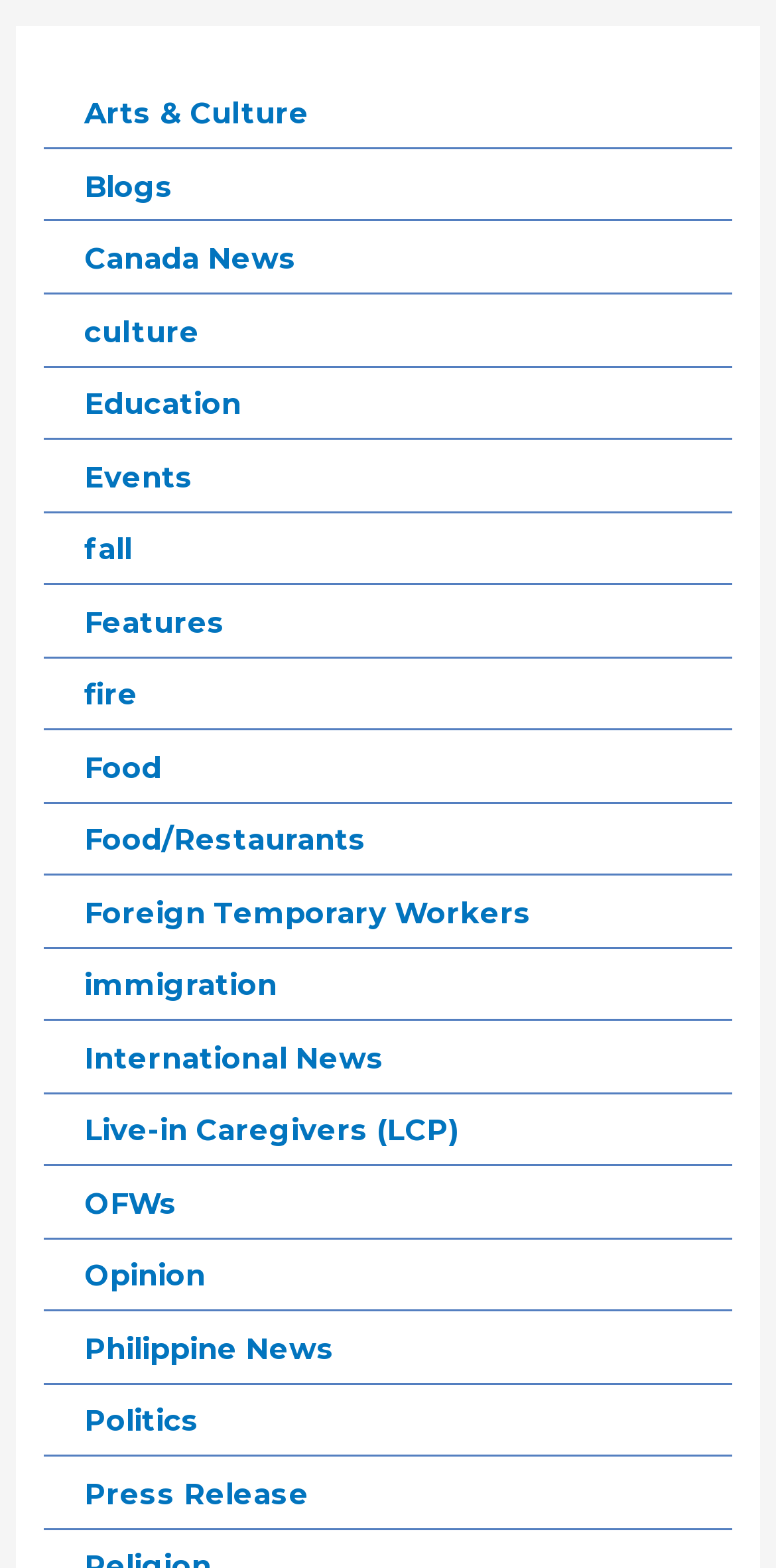Give a short answer to this question using one word or a phrase:
What is the last category listed?

Press Release